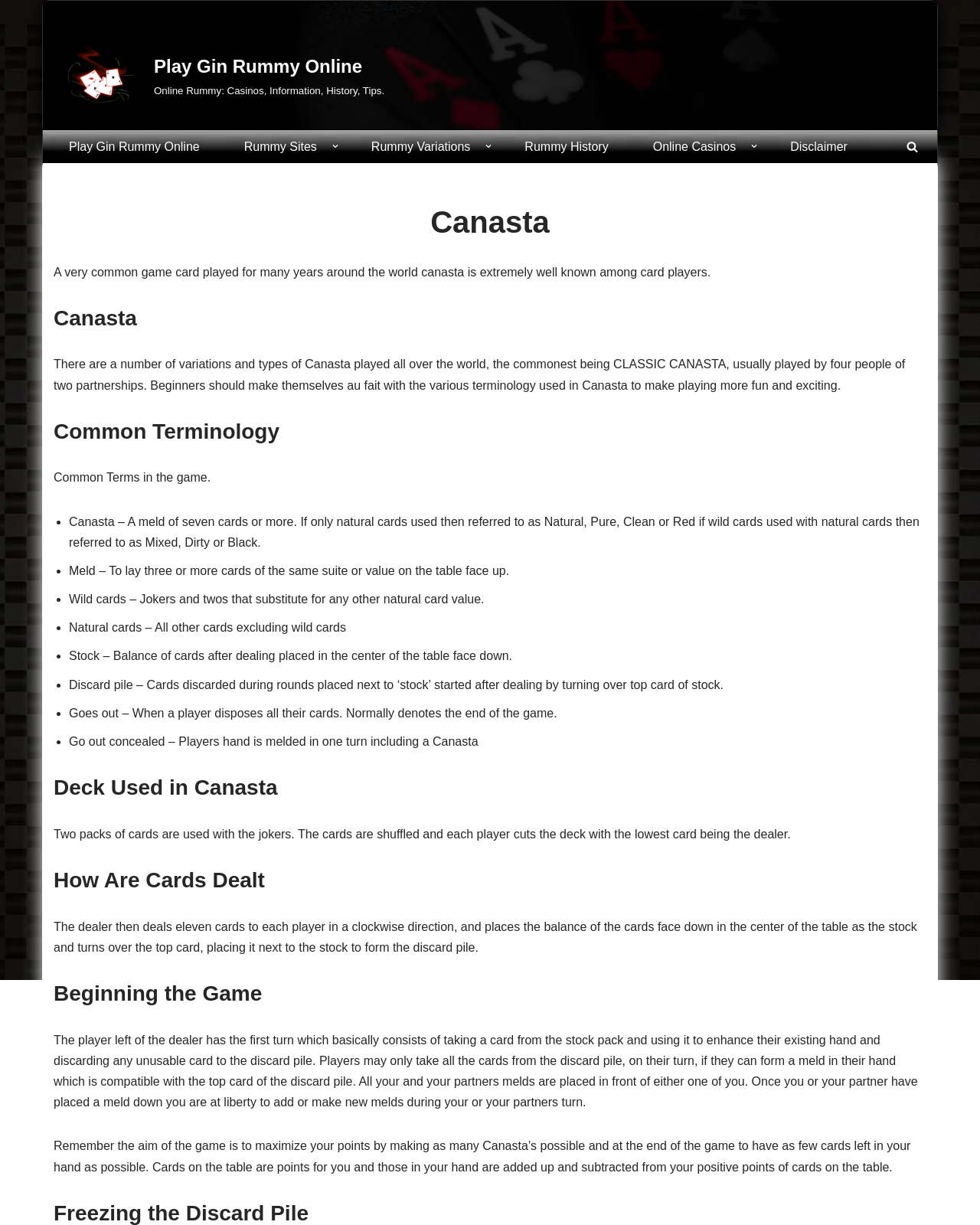What is Canasta?
Please answer the question with a detailed and comprehensive explanation.

Based on the webpage, Canasta is a very common game card played for many years around the world, and it is extremely well known among card players. The webpage provides detailed information about the game, including its terminology, deck used, and how to play it.